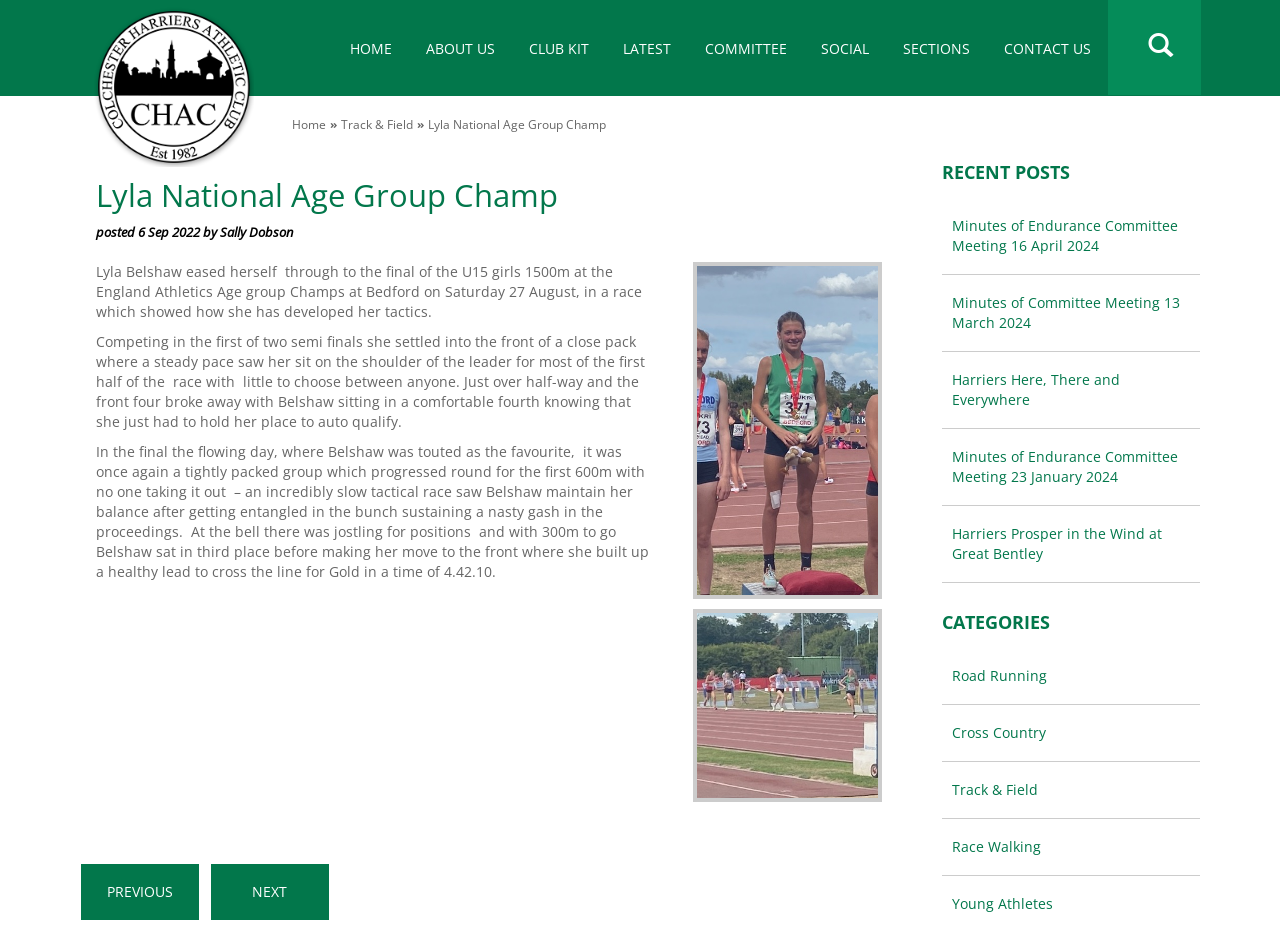Identify the coordinates of the bounding box for the element that must be clicked to accomplish the instruction: "Go to Nursing Students page".

None